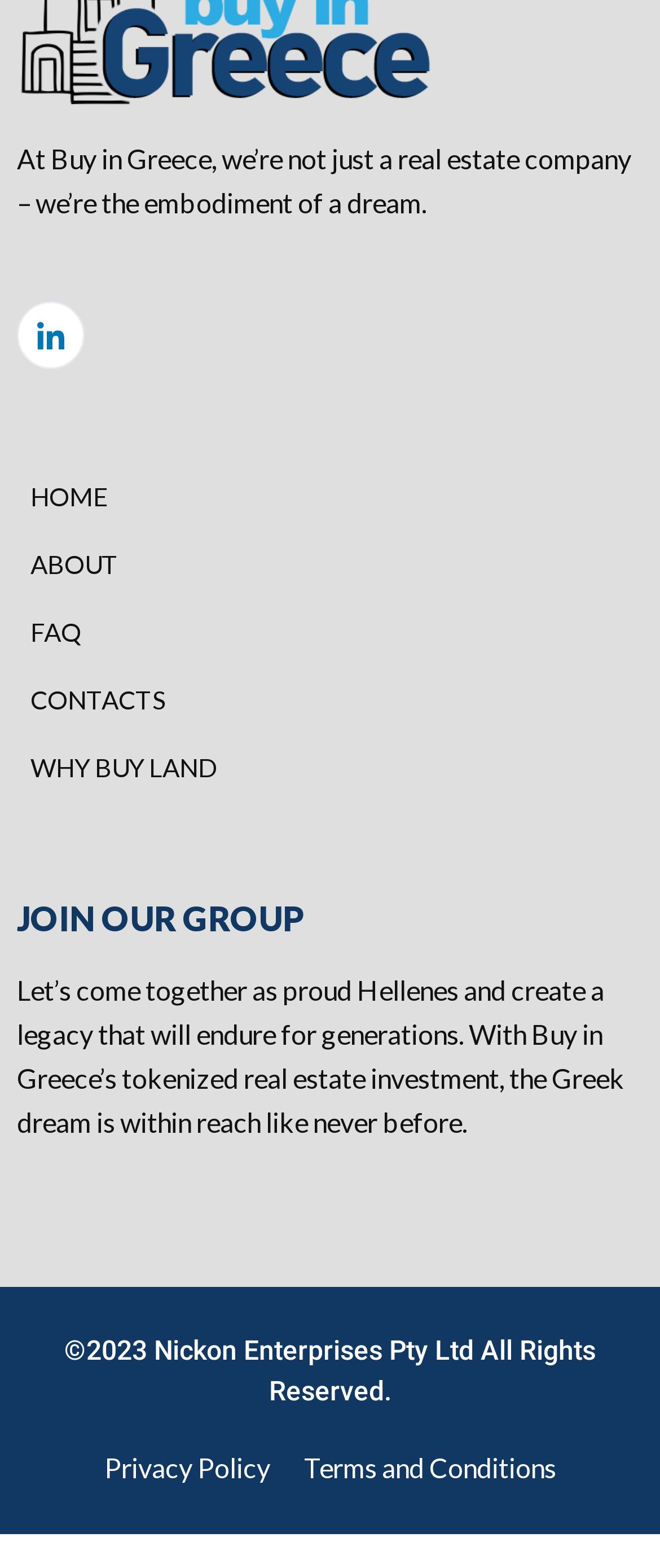Please find the bounding box for the UI component described as follows: "FAQ".

[0.026, 0.381, 0.123, 0.424]